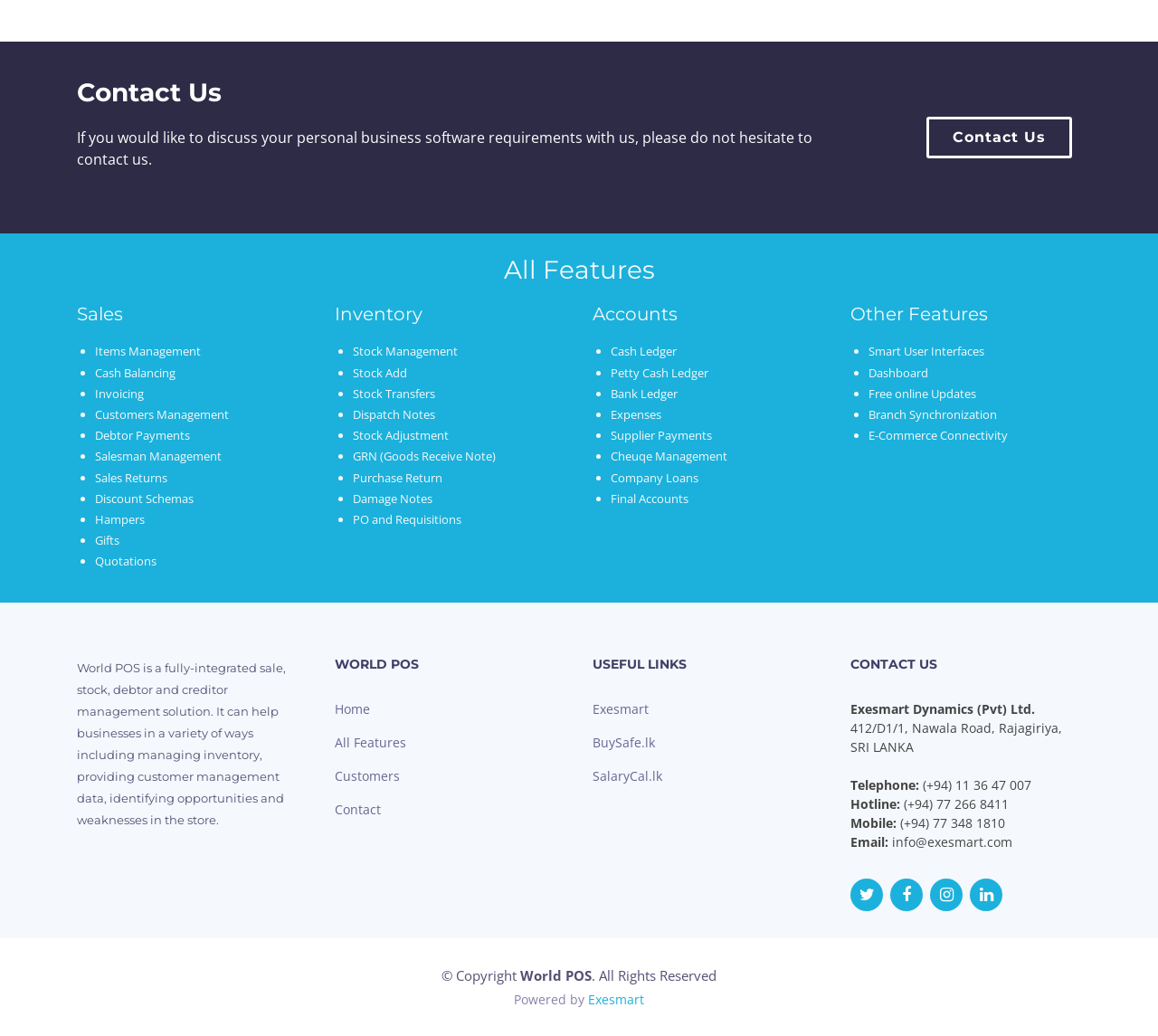Please find the bounding box for the UI element described by: "Expenses".

[0.527, 0.392, 0.571, 0.408]